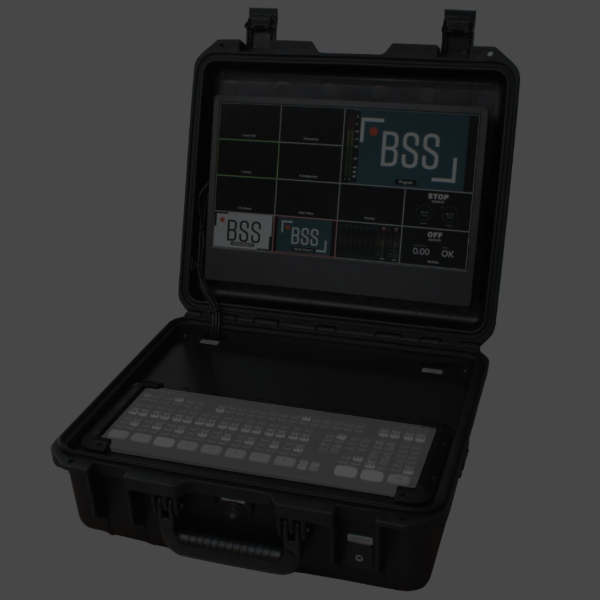Describe the scene depicted in the image with great detail.

The image showcases a rugged, portable case designed specifically for video production. The case is opened to reveal a built-in monitor displaying a video switching interface, featuring several input views all branded with the "BSS" logo. Below the display, there is a control panel with various buttons and keys used for switching and managing video feeds. The sturdy, black exterior of the case emphasizes its durability, making it suitable for mobile all-in-one streaming setups, particularly for the ATEM Mini Extreme video mixer by Blackmagic Design. This compact and robust design highlights its adaptability for various production needs, ensuring that users can operate efficiently in diverse environments.